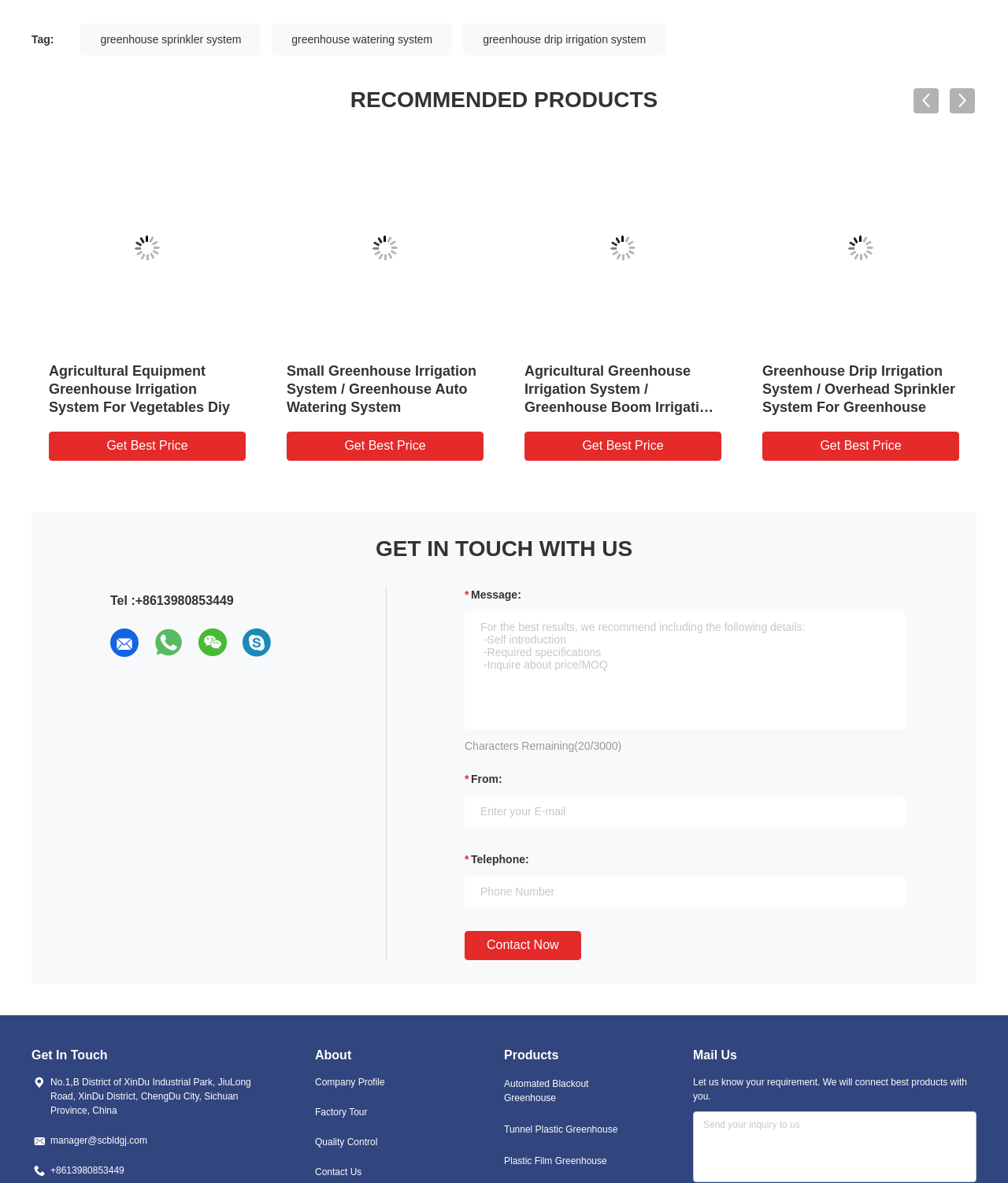Determine the bounding box for the UI element as described: "title="whatsapp"". The coordinates should be represented as four float numbers between 0 and 1, formatted as [left, top, right, bottom].

[0.153, 0.532, 0.181, 0.556]